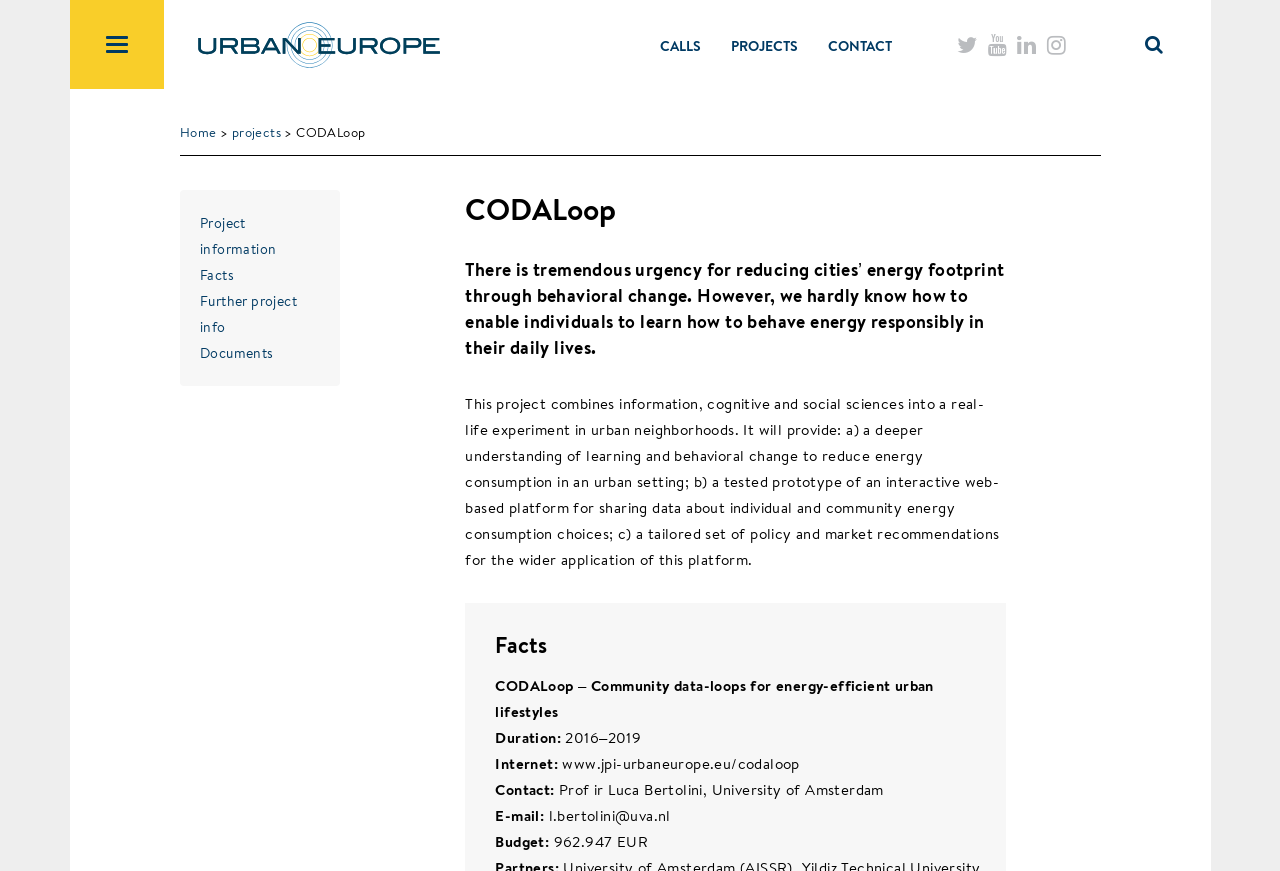Find the bounding box coordinates for the area that should be clicked to accomplish the instruction: "Go to the PROJECTS page".

[0.56, 0.032, 0.635, 0.082]